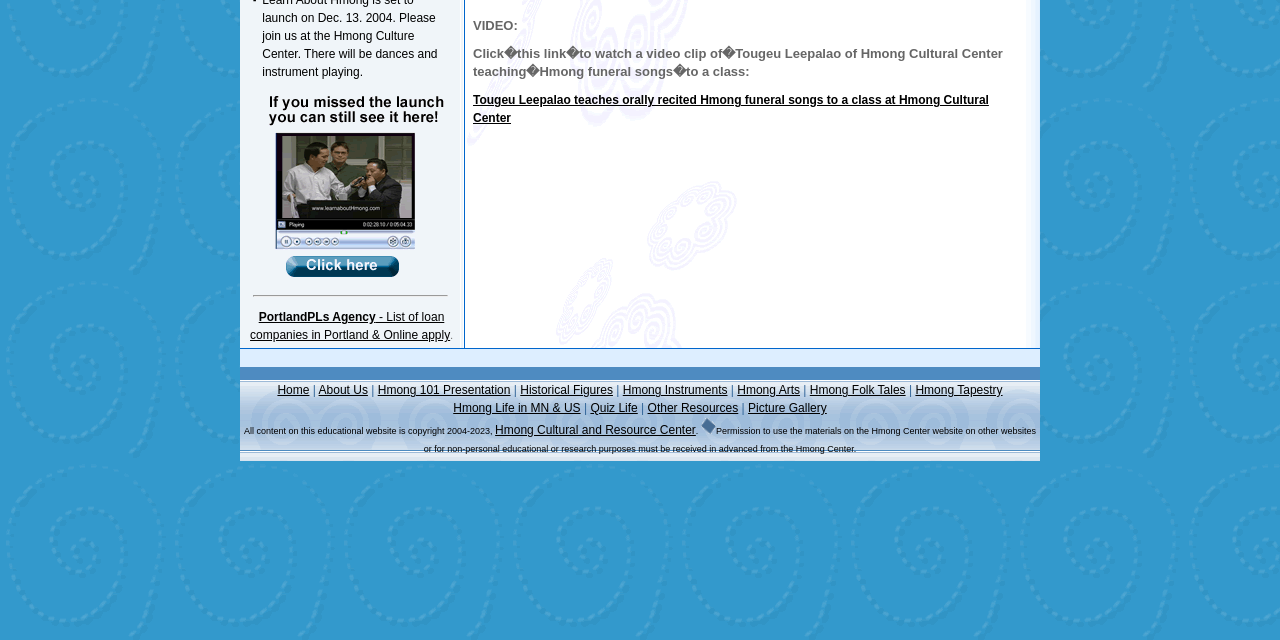Identify the bounding box for the UI element described as: "Hmong Cultural and Resource Center". The coordinates should be four float numbers between 0 and 1, i.e., [left, top, right, bottom].

[0.387, 0.661, 0.544, 0.683]